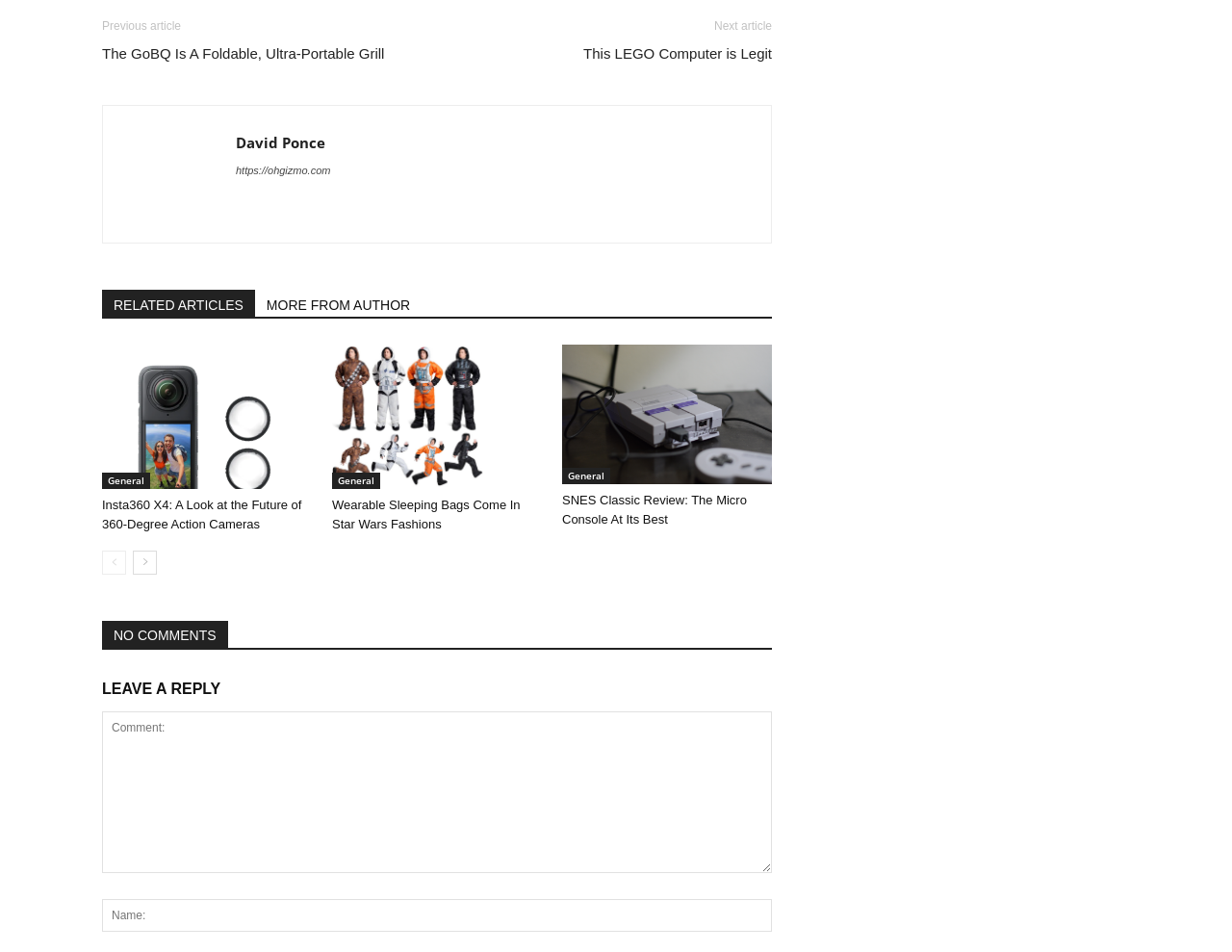How many navigation links are in the footer?
Craft a detailed and extensive response to the question.

I looked at the footer section and found two navigation links, 'Previous article' and 'Next article', which allow users to navigate to previous or next articles.